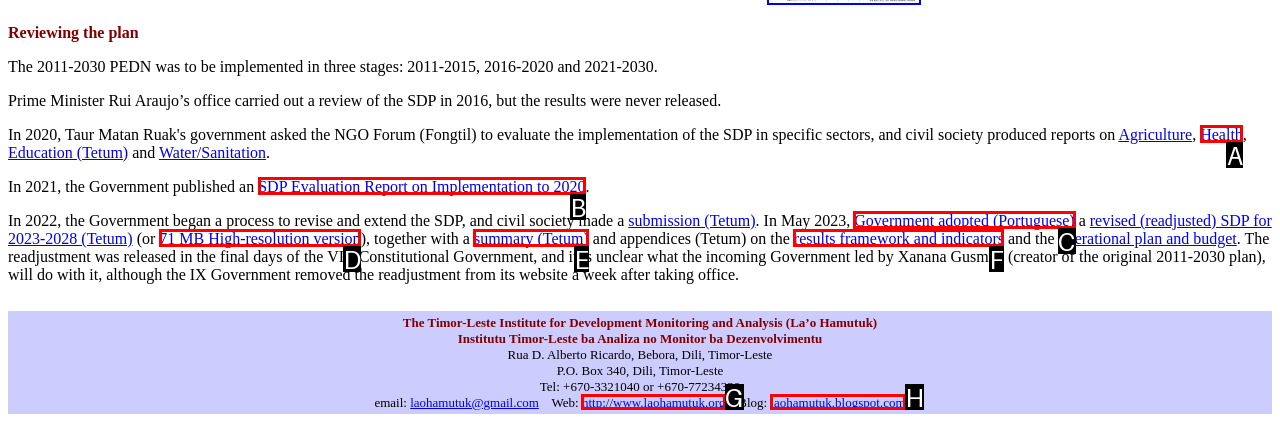Which option should be clicked to complete this task: Click on 'Government adopted (Portuguese)'
Reply with the letter of the correct choice from the given choices.

C